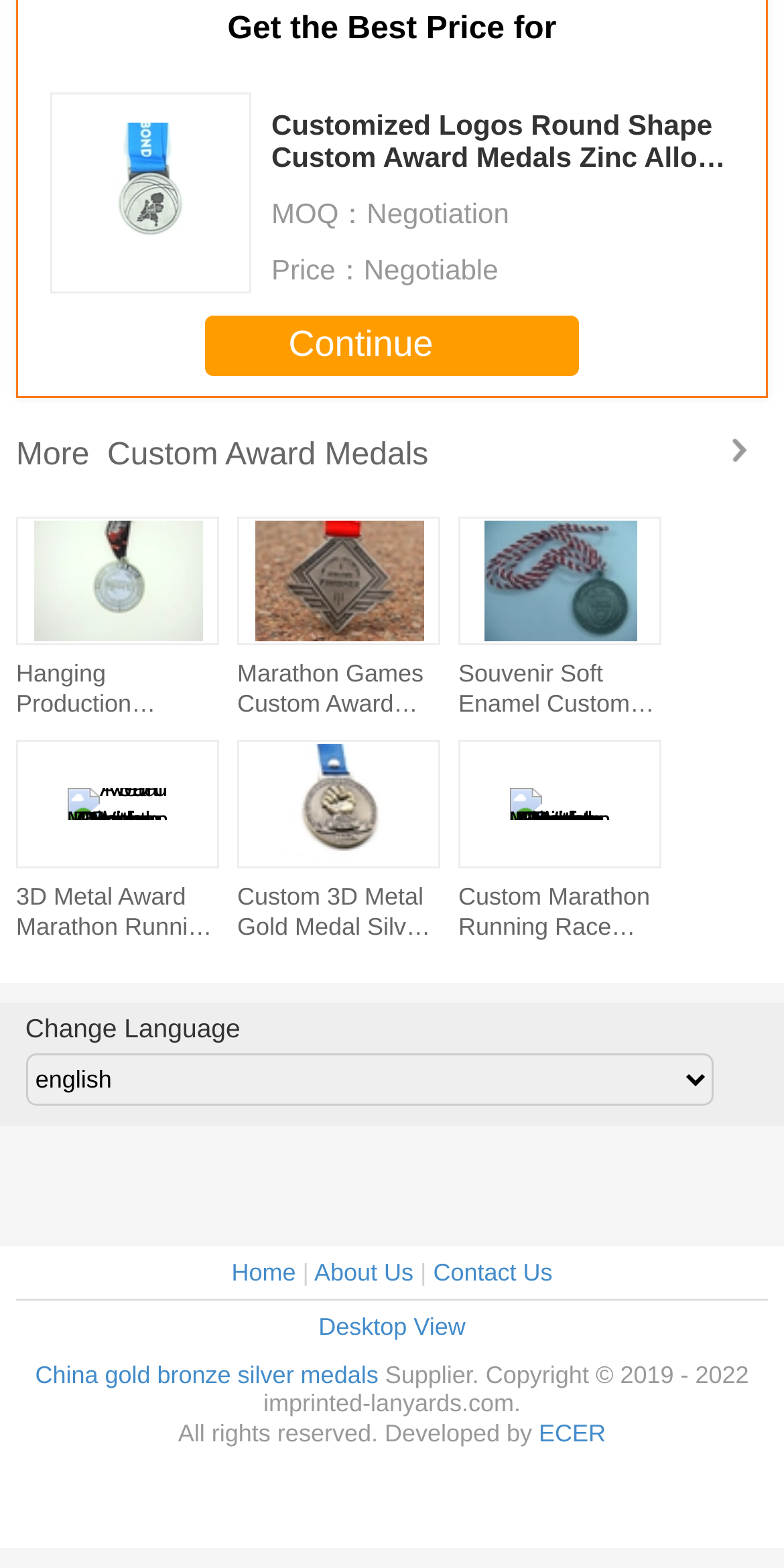Can you provide the bounding box coordinates for the element that should be clicked to implement the instruction: "View 'More Custom Award Medals'"?

[0.021, 0.26, 0.979, 0.309]